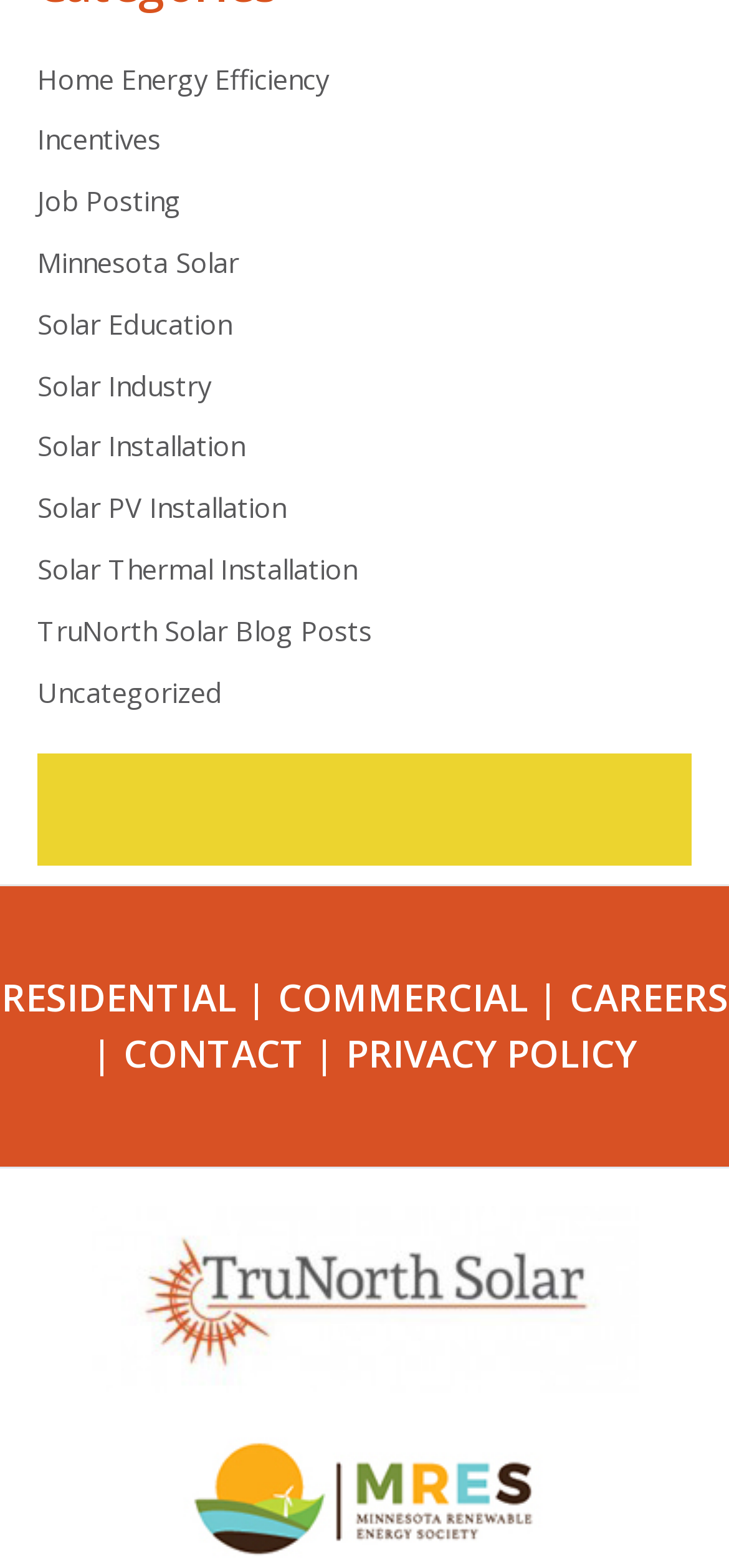What is the last link in the footer?
Based on the image, answer the question with as much detail as possible.

I looked at the links in the footer section, which are 'RESIDENTIAL', 'COMMERCIAL', 'CAREERS', 'CONTACT', and 'PRIVACY POLICY', and determined that the last link is 'PRIVACY POLICY'.